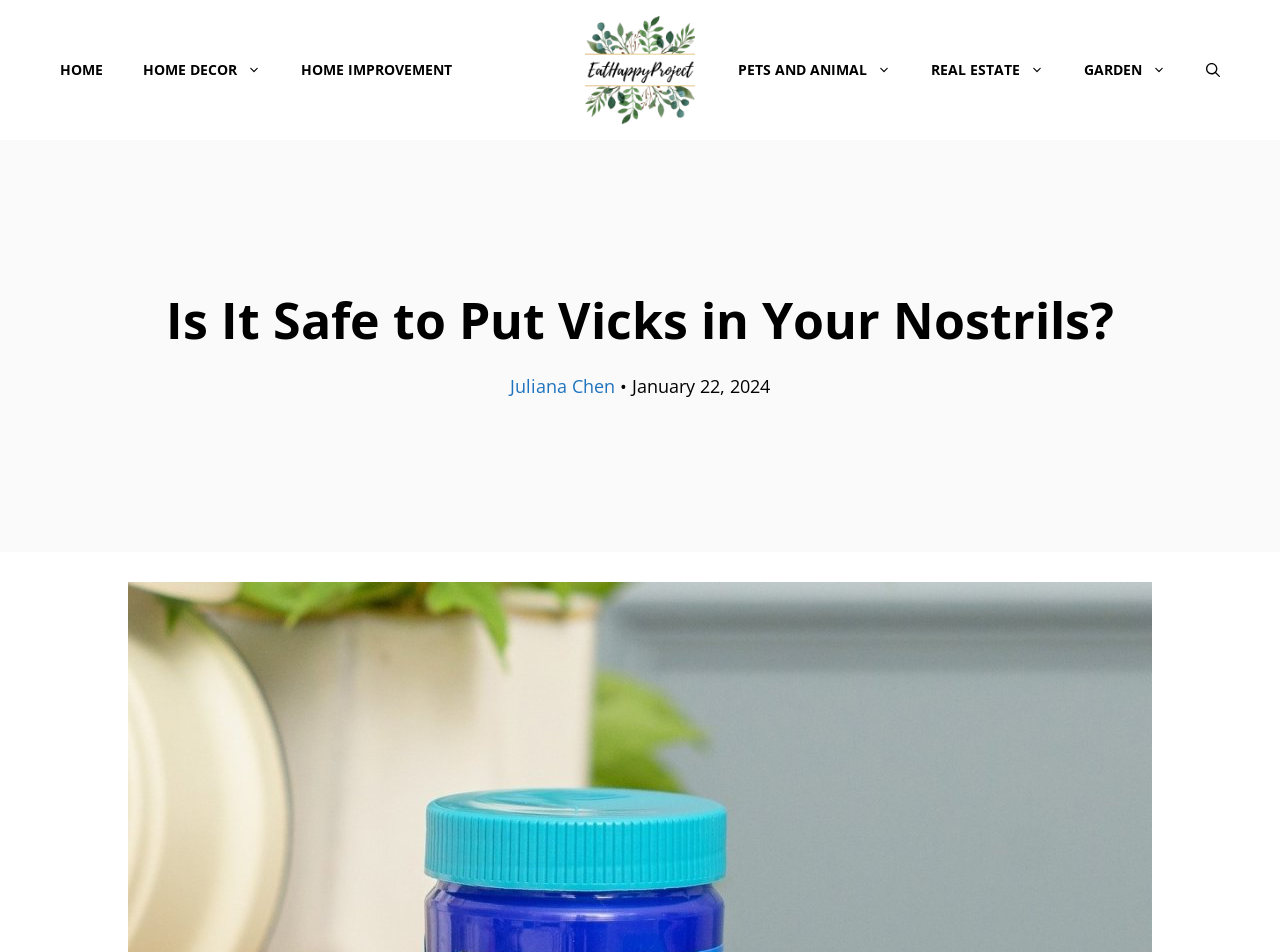What are the main categories on the website?
Answer with a single word or short phrase according to what you see in the image.

HOME, HOME DECOR, HOME IMPROVEMENT, PETS AND ANIMAL, REAL ESTATE, GARDEN